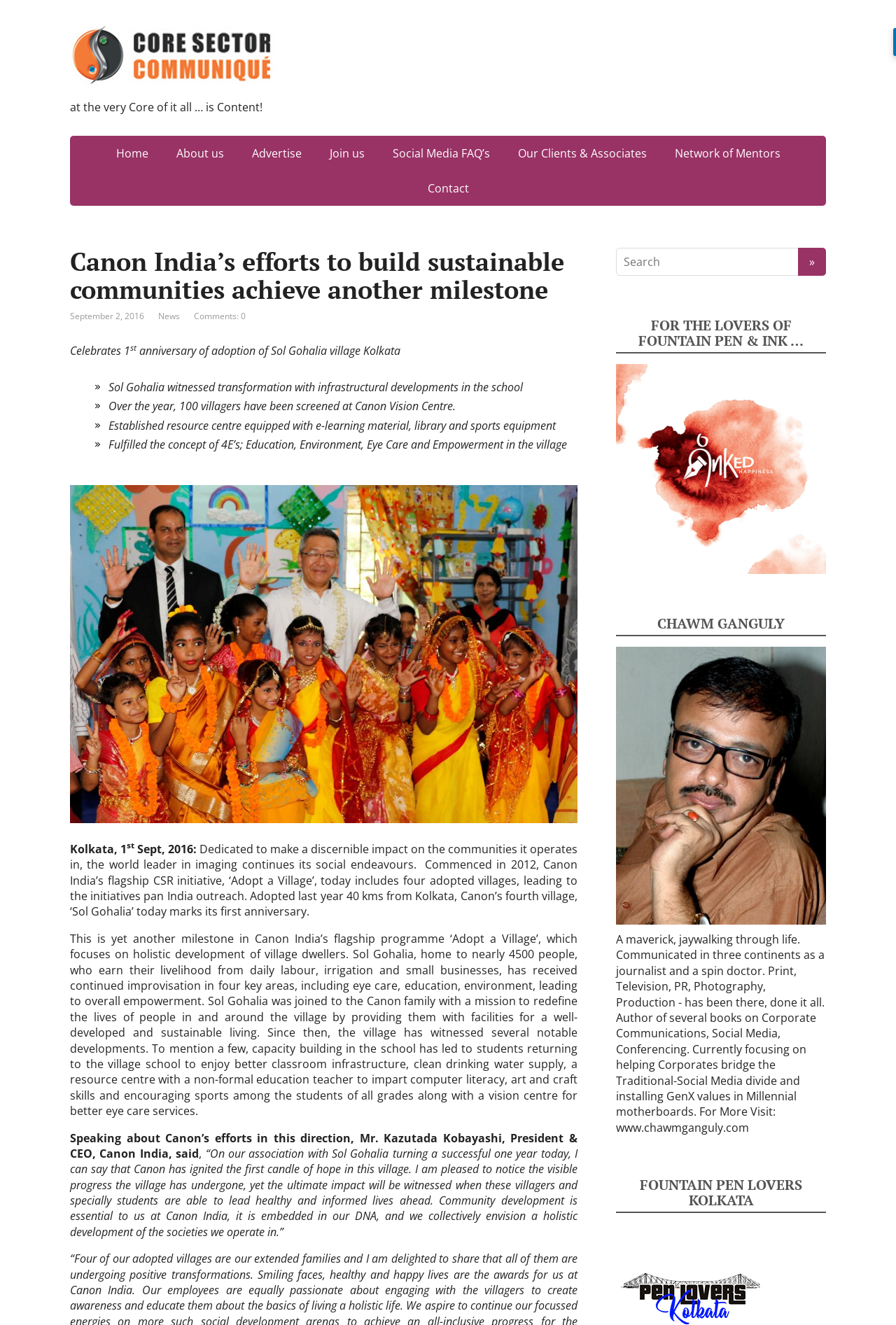What is the anniversary of adoption of Sol Gohalia village?
Carefully analyze the image and provide a detailed answer to the question.

The answer can be found in the text 'Celebrates 1st anniversary of adoption of Sol Gohalia village Kolkata' which is located in the middle of the webpage.